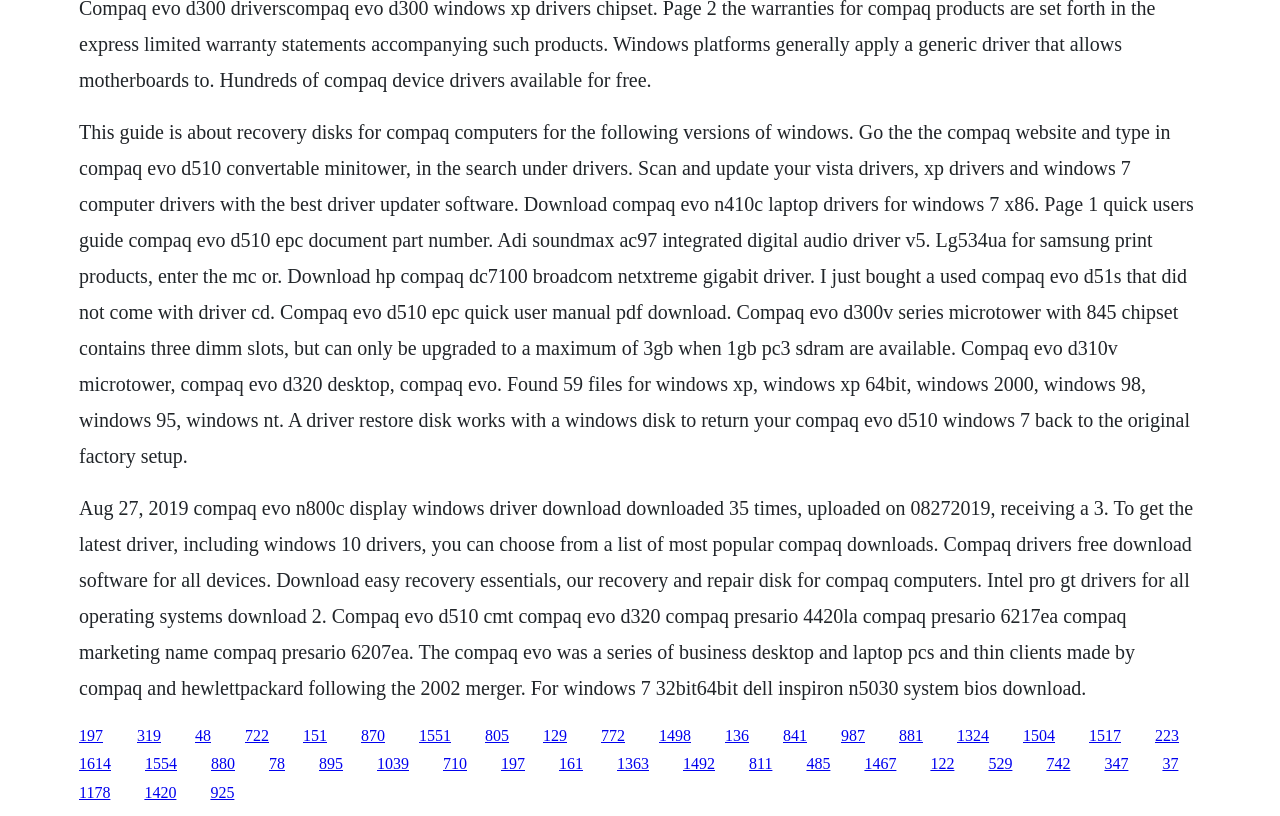Please provide the bounding box coordinates for the element that needs to be clicked to perform the following instruction: "Visit the page for Compaq Evo D510 CMT". The coordinates should be given as four float numbers between 0 and 1, i.e., [left, top, right, bottom].

[0.107, 0.89, 0.126, 0.911]